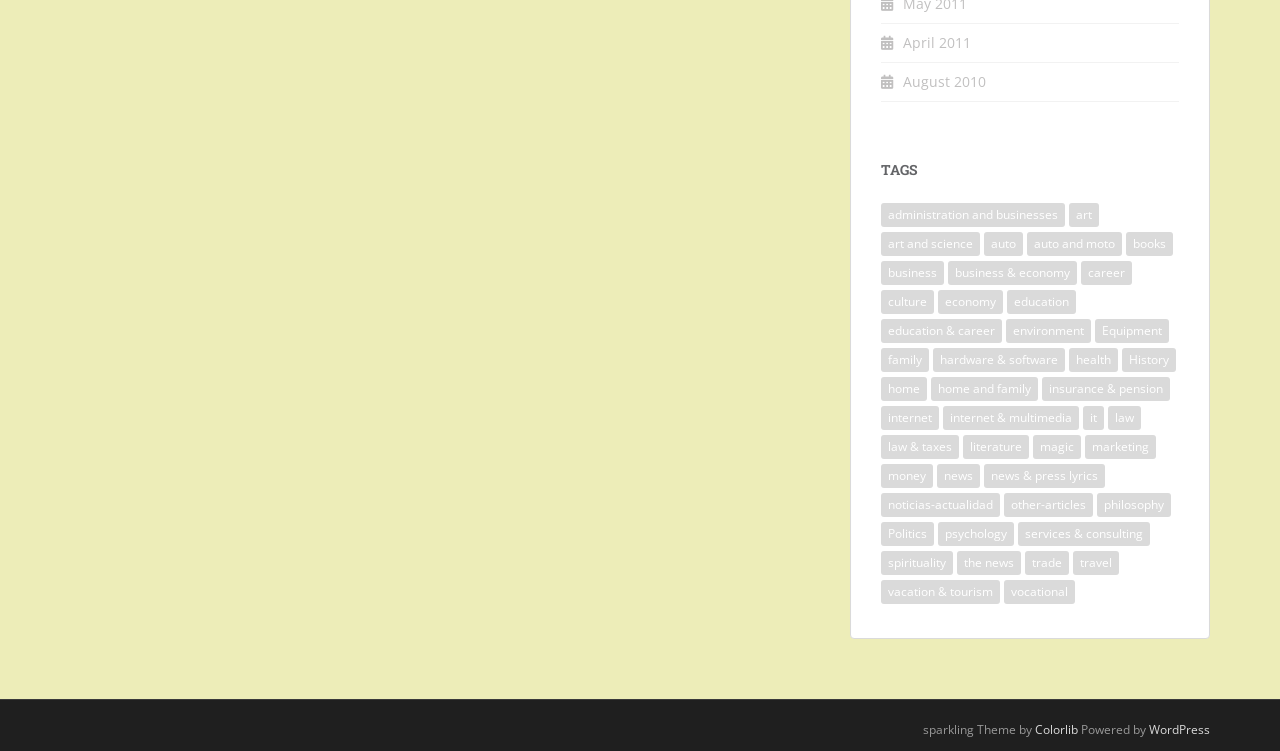Locate the bounding box coordinates of the clickable region necessary to complete the following instruction: "Visit 'WordPress'". Provide the coordinates in the format of four float numbers between 0 and 1, i.e., [left, top, right, bottom].

[0.898, 0.961, 0.945, 0.983]